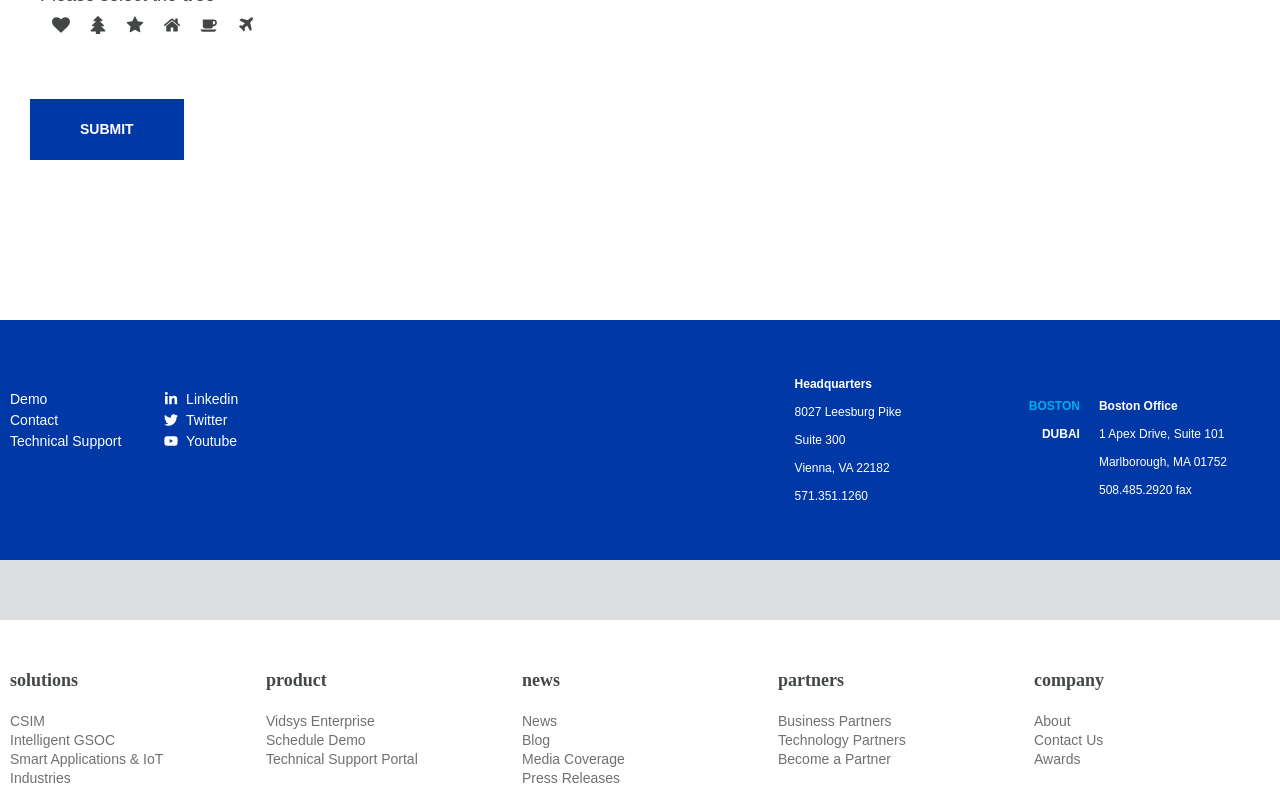Identify the bounding box coordinates for the element you need to click to achieve the following task: "Read the News". The coordinates must be four float values ranging from 0 to 1, formatted as [left, top, right, bottom].

[0.408, 0.907, 0.592, 0.931]